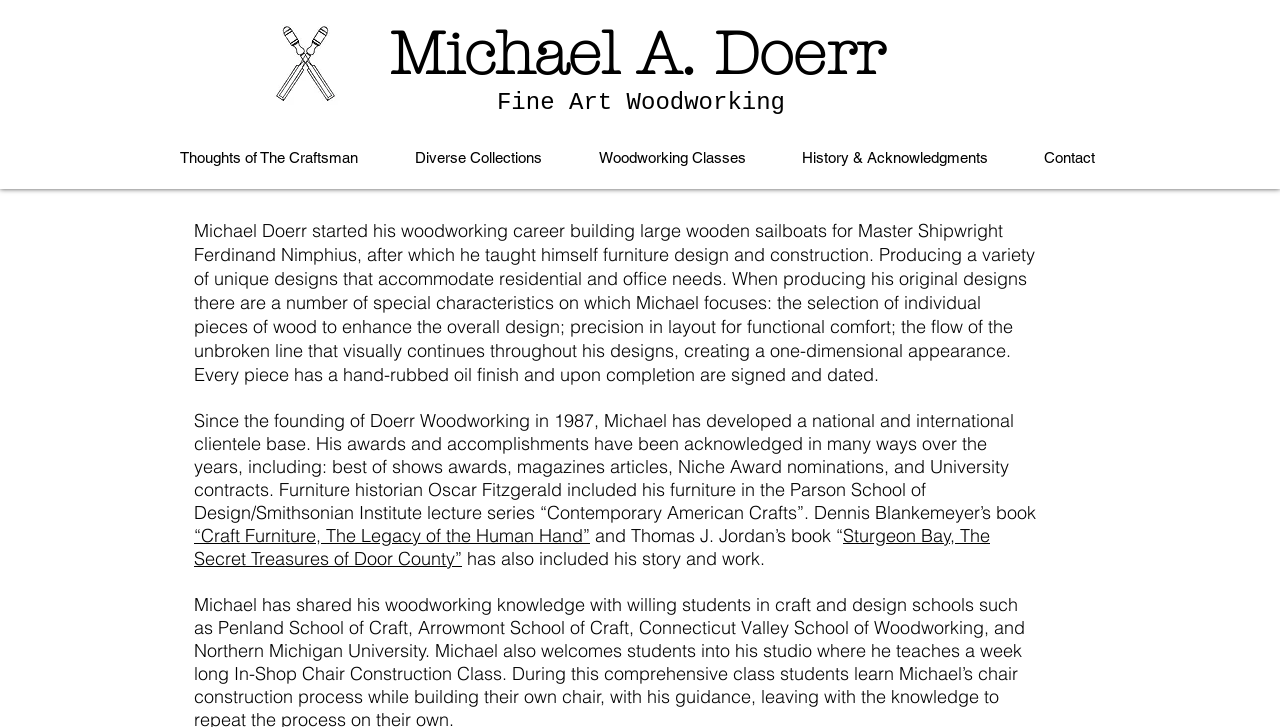Please give a succinct answer using a single word or phrase:
What is the year that Doerr Woodworking was founded?

1987